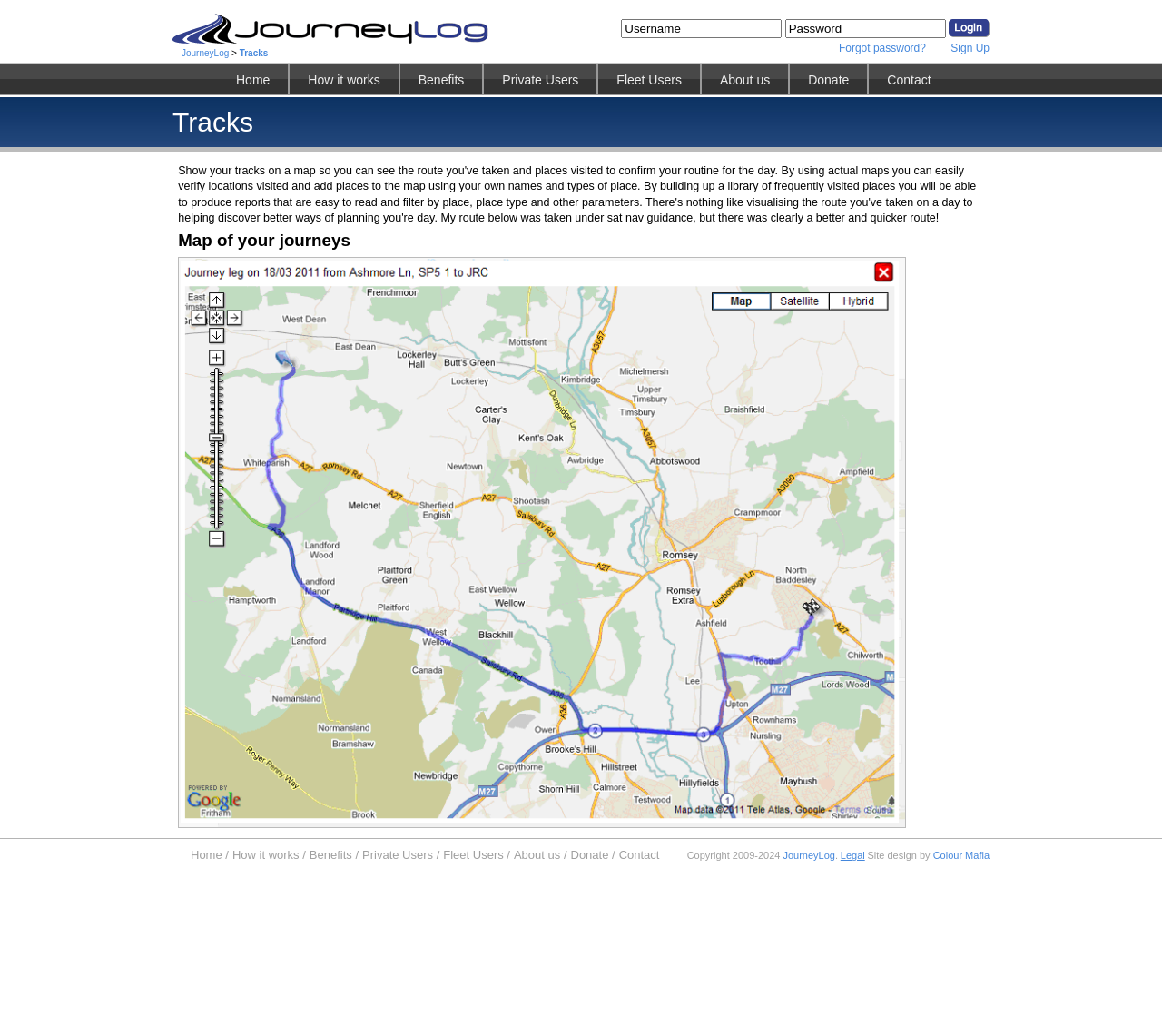What is the text below the 'Map of your journeys' heading?
Look at the image and answer with only one word or phrase.

Example report